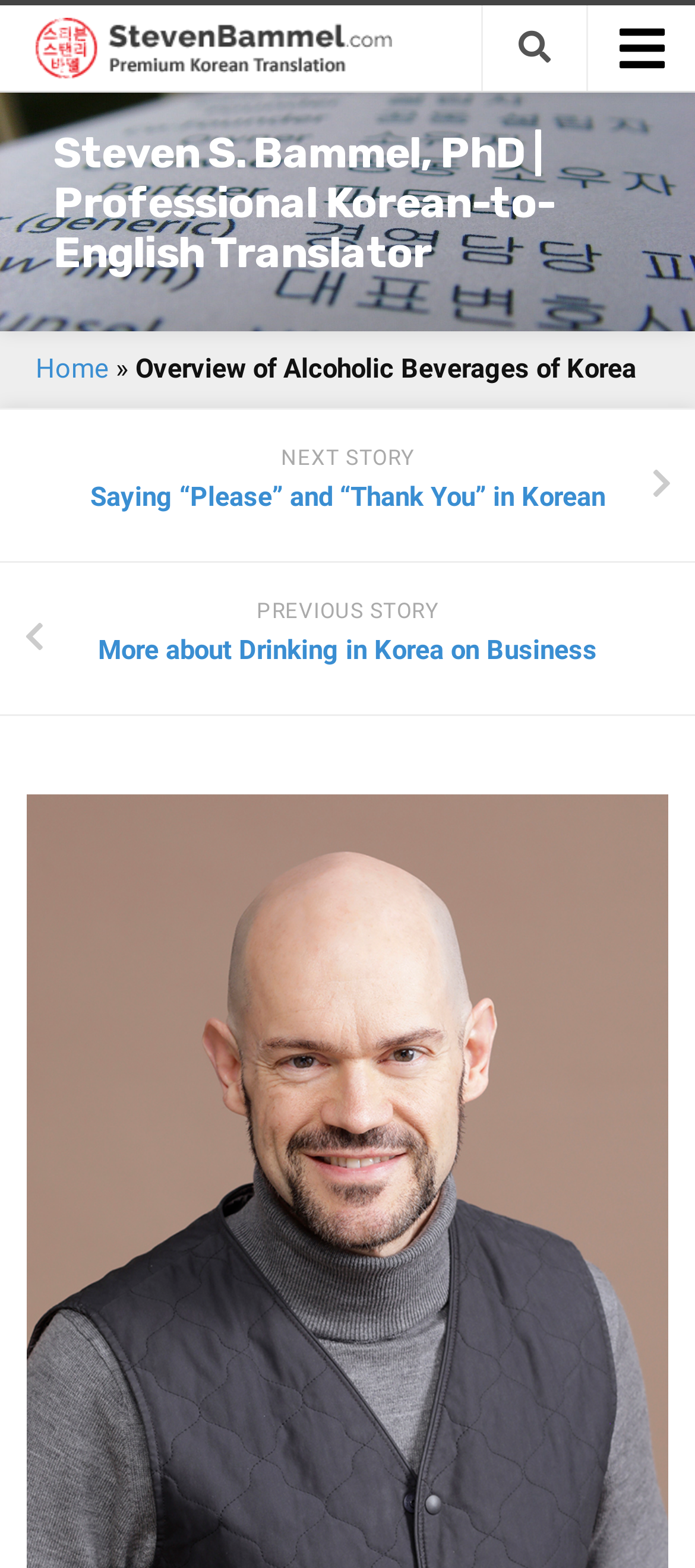Identify the bounding box coordinates of the HTML element based on this description: "Corporate/Business Legal".

[0.205, 0.525, 1.0, 0.562]